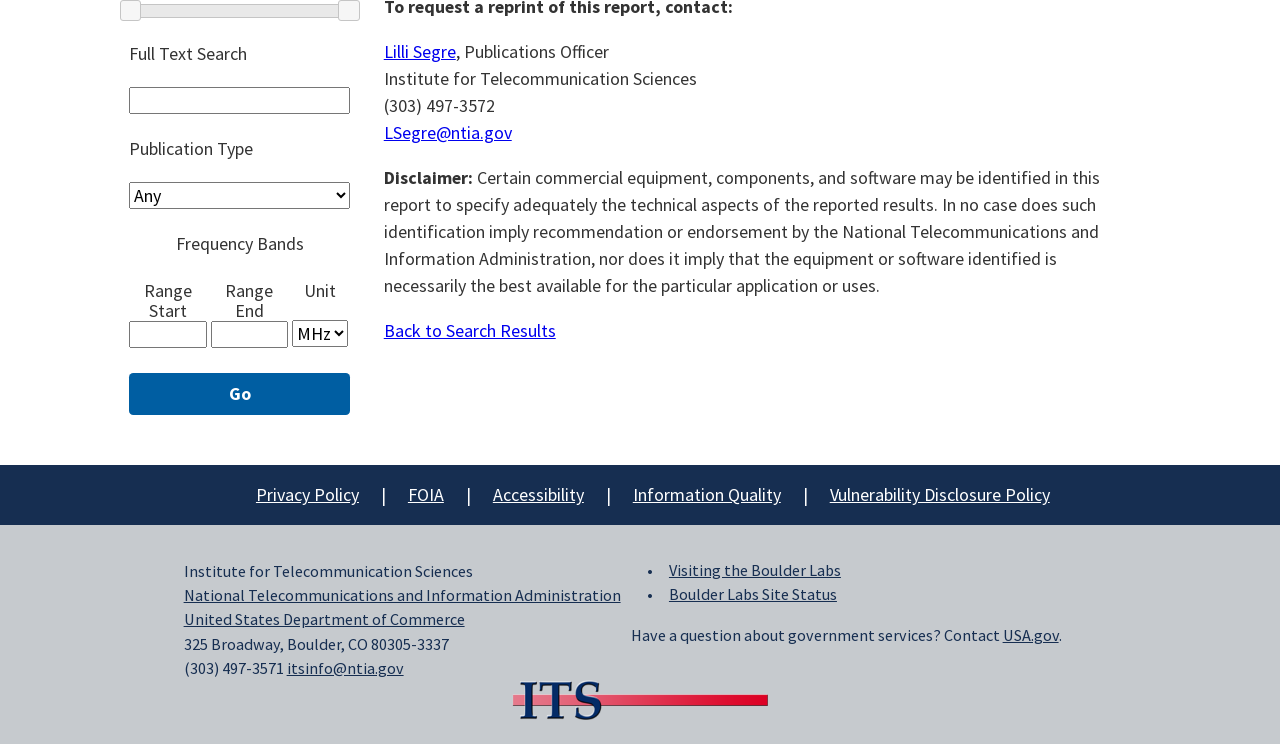Locate the bounding box coordinates of the element to click to perform the following action: 'Search for full text'. The coordinates should be given as four float values between 0 and 1, in the form of [left, top, right, bottom].

[0.101, 0.117, 0.273, 0.153]